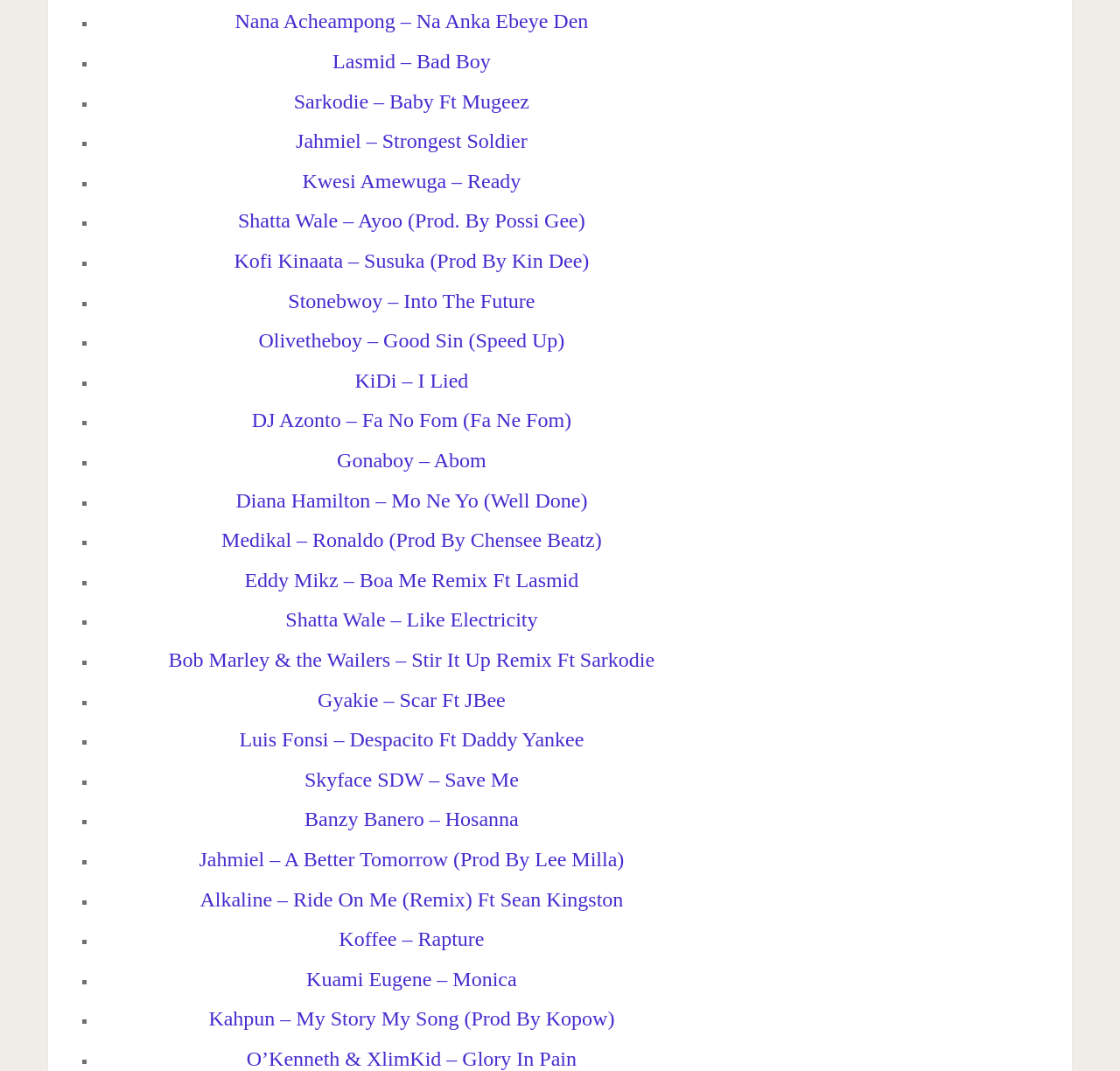Can you specify the bounding box coordinates of the area that needs to be clicked to fulfill the following instruction: "Click on Sarkodie – Baby Ft Mugeez"?

[0.262, 0.084, 0.473, 0.105]